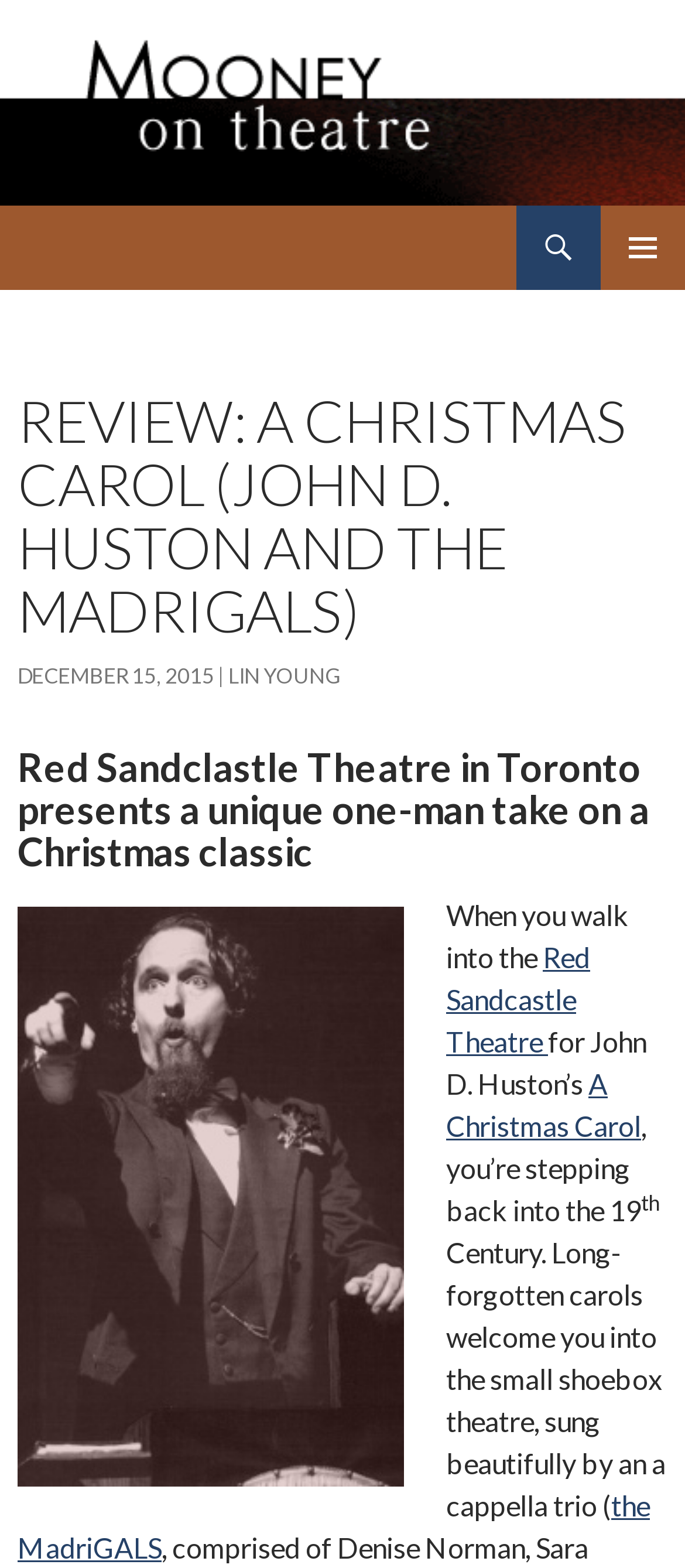What is the date of the review?
Look at the image and provide a short answer using one word or a phrase.

December 15, 2015